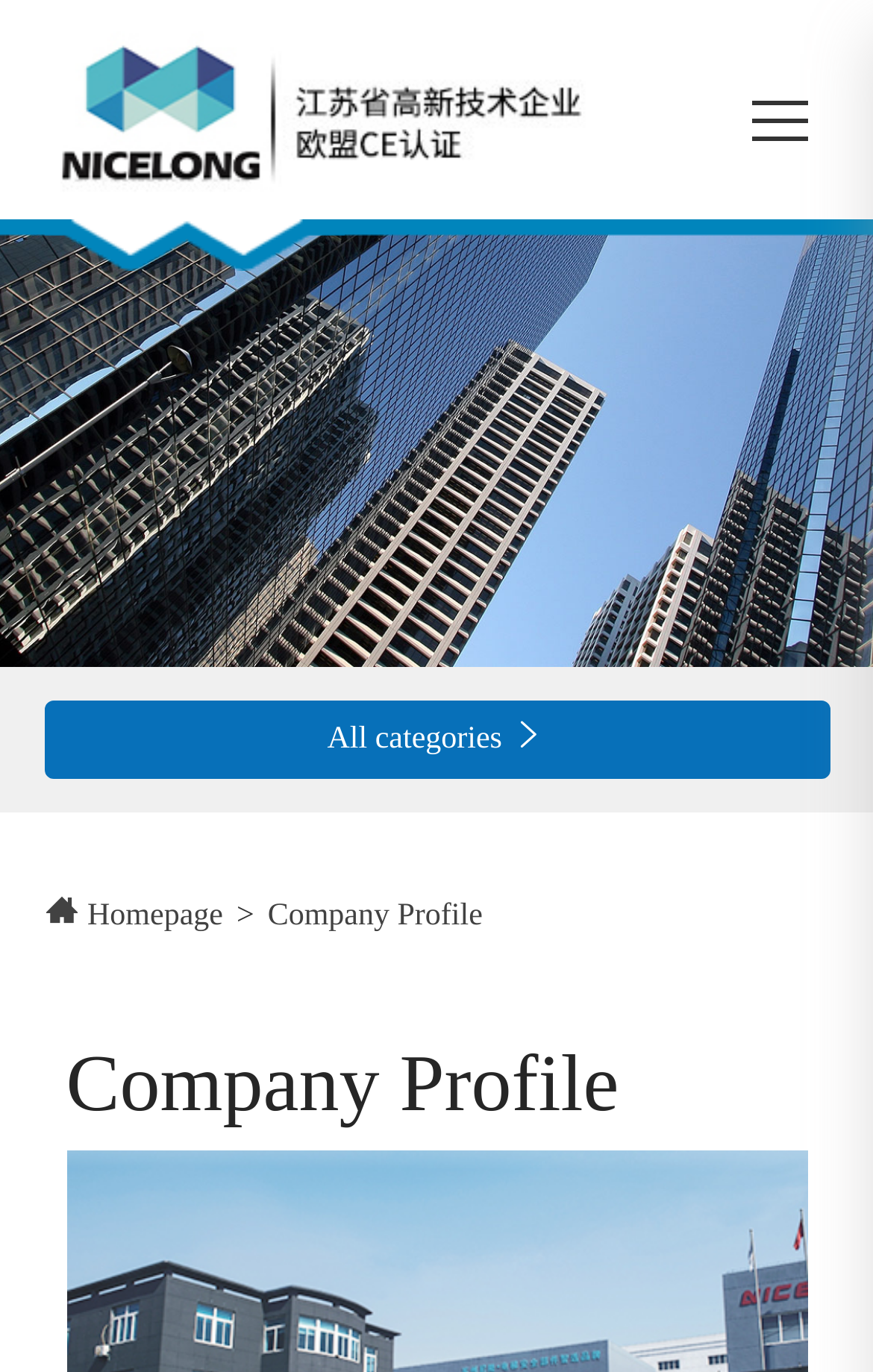Locate the bounding box coordinates for the element described below: "Homepage". The coordinates must be four float values between 0 and 1, formatted as [left, top, right, bottom].

[0.05, 0.655, 0.256, 0.68]